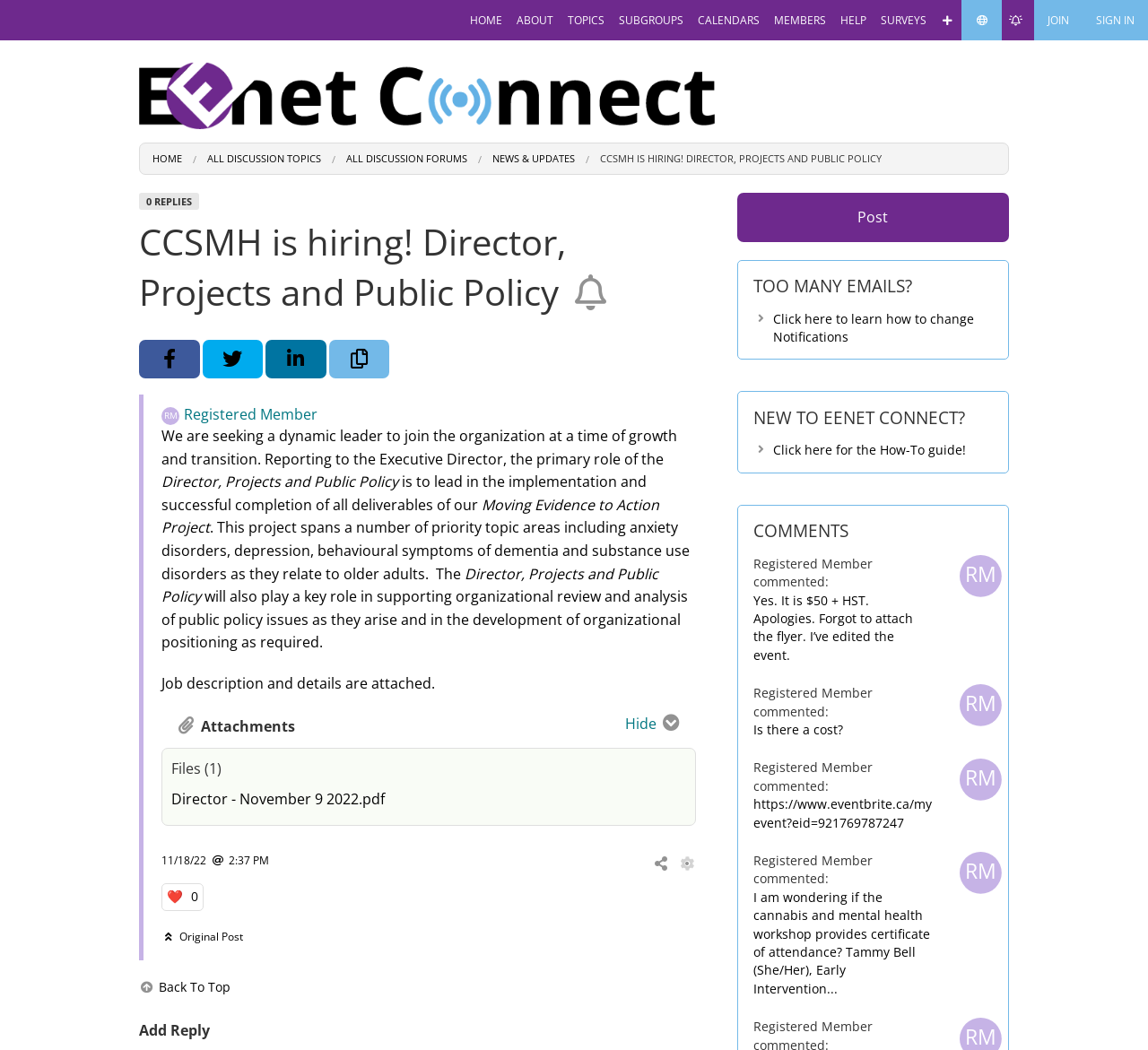Give an in-depth explanation of the webpage layout and content.

This webpage is about a job posting for a Director, Projects and Public Policy position at CCSMH. The page has a navigation menu at the top with various links, including "HOME", "ABOUT", "TOPICS", and more. Below the navigation menu, there is a header section with a logo and a breadcrumb menu that shows the current page's location.

The main content of the page is divided into sections. The first section has a heading that reads "CCSMH is hiring! Director, Projects and Public Policy" and a brief description of the job. Below this, there are social media sharing buttons for Facebook, Twitter, and LinkedIn.

The next section is the job description, which is a lengthy text that outlines the responsibilities and requirements of the position. The text is divided into paragraphs and includes information about the project the director will be working on, the skills and qualifications required, and the job's responsibilities.

At the bottom of the page, there is a section for attachments, which includes a link to a PDF file containing the job description. There is also a timestamp indicating when the job was posted, which is November 18, 2022.

Throughout the page, there are various UI elements, including links, buttons, images, and headings, which are arranged in a hierarchical structure. The overall layout of the page is clean and easy to navigate, with clear headings and concise text.